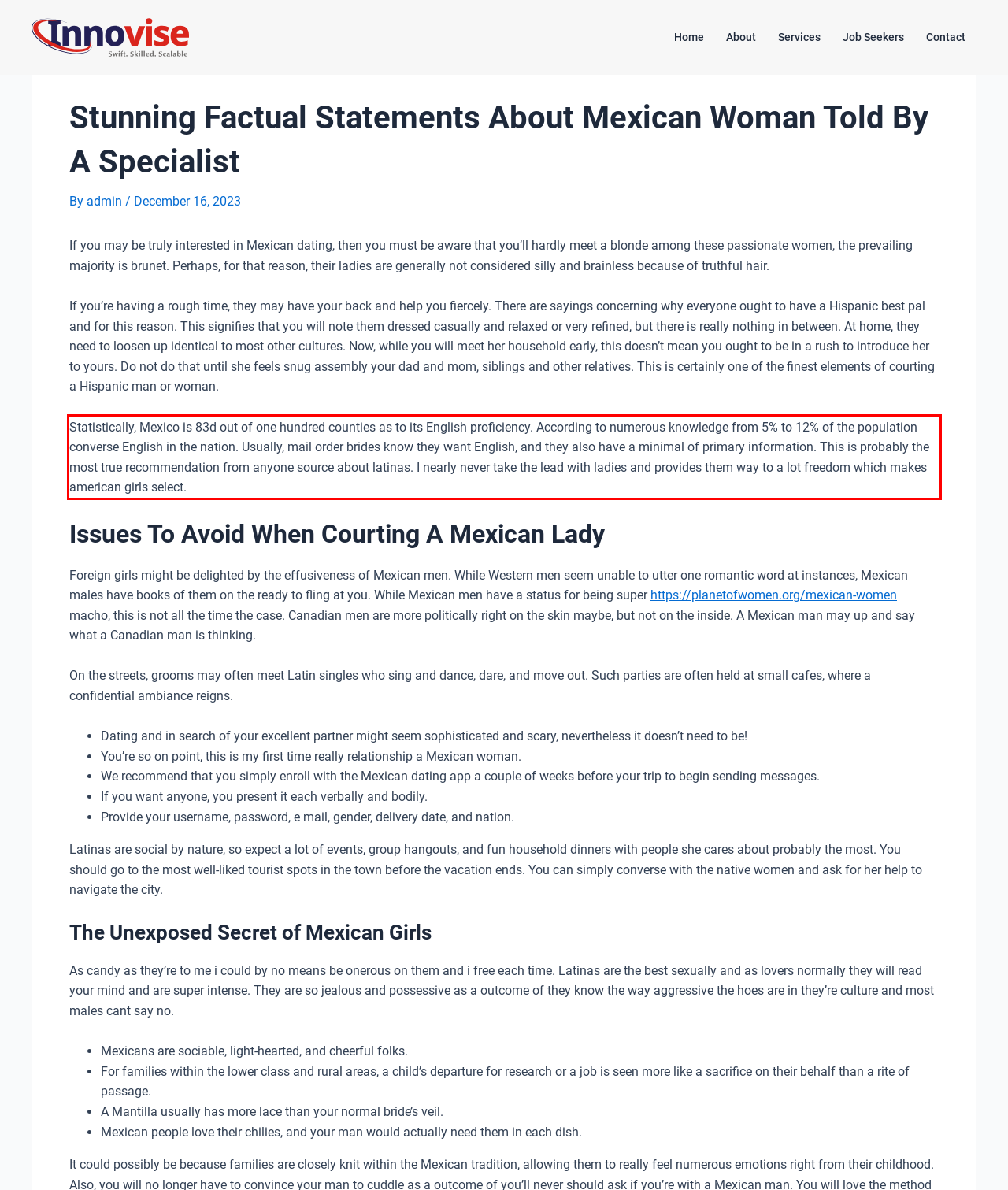Analyze the screenshot of a webpage where a red rectangle is bounding a UI element. Extract and generate the text content within this red bounding box.

Statistically, Mexico is 83d out of one hundred counties as to its English proficiency. According to numerous knowledge from 5% to 12% of the population converse English in the nation. Usually, mail order brides know they want English, and they also have a minimal of primary information. This is probably the most true recommendation from anyone source about latinas. I nearly never take the lead with ladies and provides them way to a lot freedom which makes american girls select.